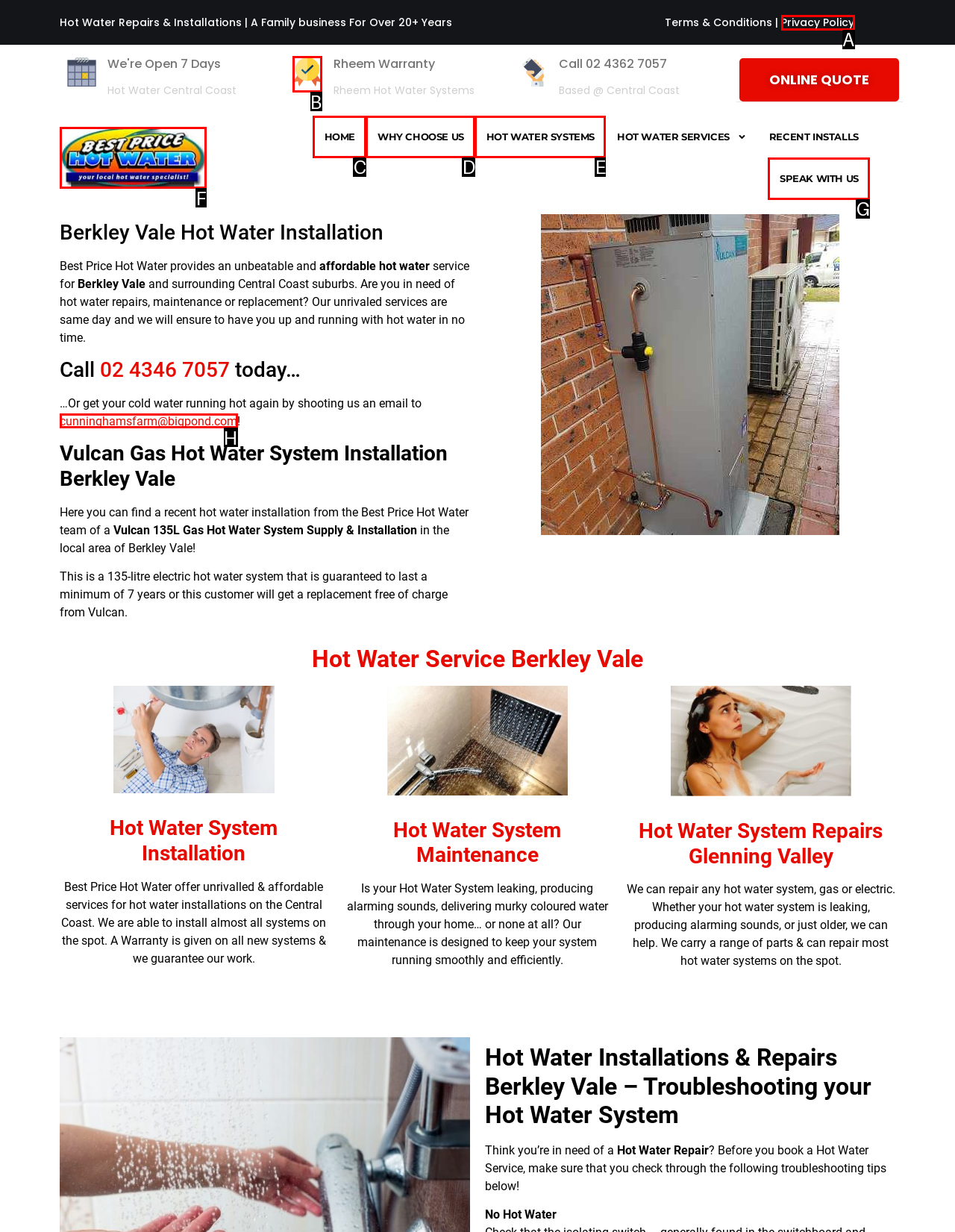Determine the letter of the UI element that you need to click to perform the task: View 'Hot Water System Warranty'.
Provide your answer with the appropriate option's letter.

B